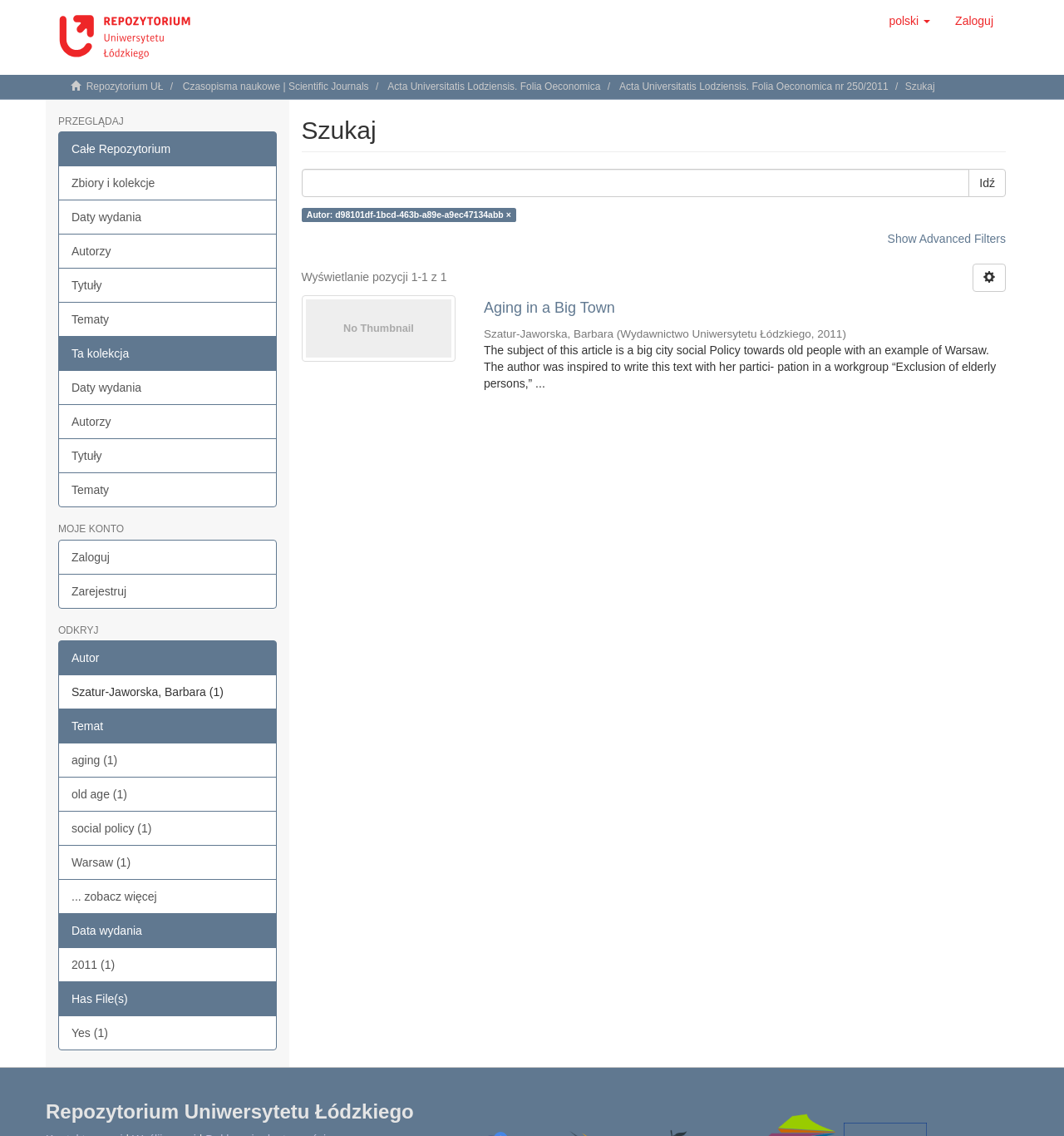Write an exhaustive caption that covers the webpage's main aspects.

This webpage appears to be a search results page from a university repository, specifically the University of Łódź. At the top of the page, there is a search bar with a button labeled "Idź" (meaning "Go" in Polish) and a text box where users can input their search queries. 

To the left of the search bar, there are several links, including "Zaloguj" (Log in), "Repozytorium UŁ" (University of Łódź Repository), and "Czasopisma naukowe | Scientific Journals" (Scientific Journals). Below these links, there are more links categorized under headings such as "PRZEGLĄDAJ" (Browse), "MOJE KONTO" (My Account), and "ODKRYJ" (Discover).

The main content of the page is a single search result, which appears to be an academic article titled "Aging in a Big Town". The article's metadata, including the author's name, publication date, and abstract, are displayed below the title. There is also a link to view the article's thumbnail and a button to access the full text.

At the bottom of the page, there is a heading "Repozytorium Uniwersytetu Łódzkiego" (University of Łódź Repository) and a link to show advanced filters. The page also displays the number of search results, which in this case is one.